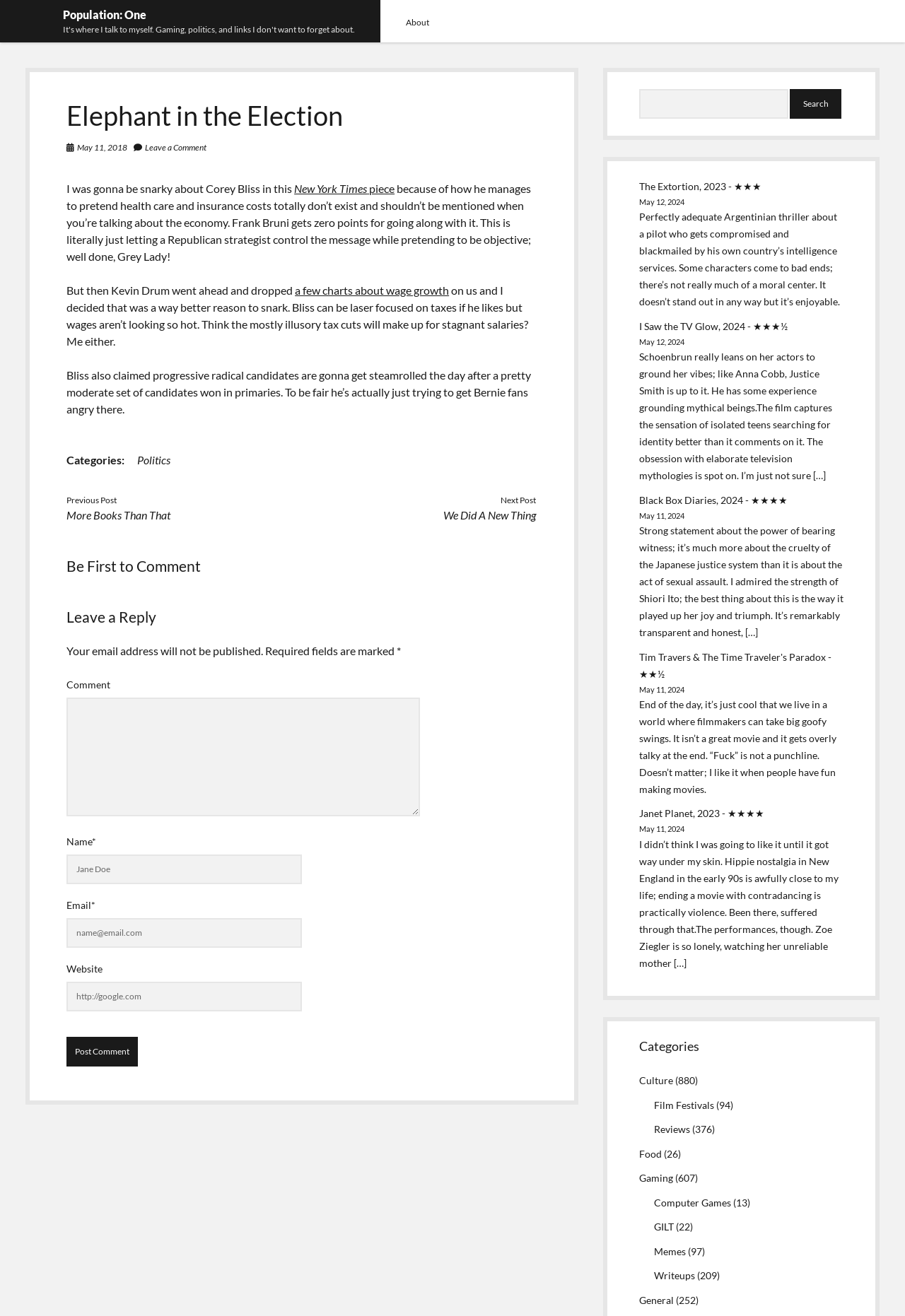Determine the bounding box coordinates of the region I should click to achieve the following instruction: "Leave a comment". Ensure the bounding box coordinates are four float numbers between 0 and 1, i.e., [left, top, right, bottom].

[0.074, 0.53, 0.464, 0.62]